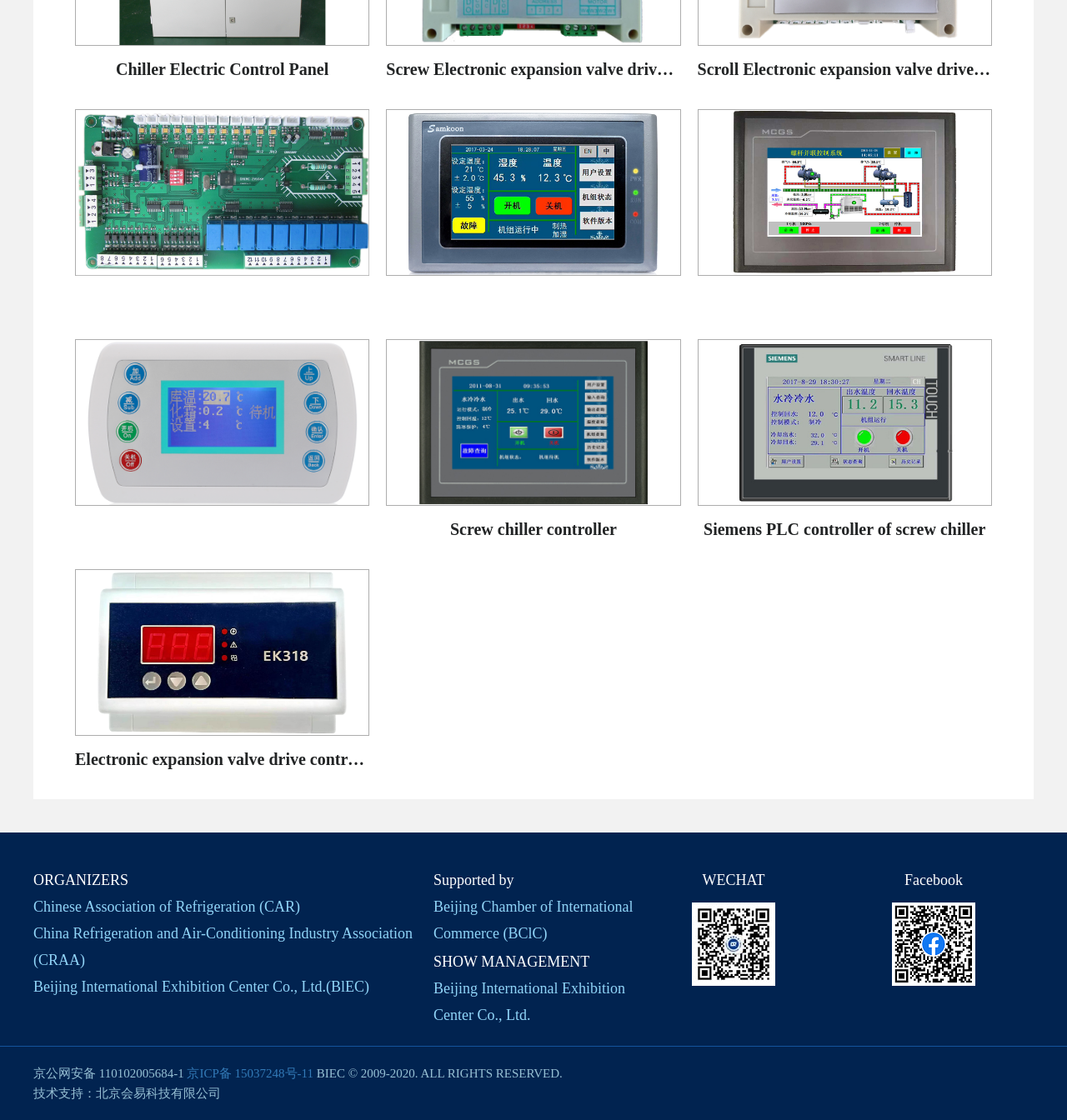Bounding box coordinates are specified in the format (top-left x, top-left y, bottom-right x, bottom-right y). All values are floating point numbers bounded between 0 and 1. Please provide the bounding box coordinate of the region this sentence describes: 京ICP备 15037248号-11

[0.175, 0.952, 0.294, 0.964]